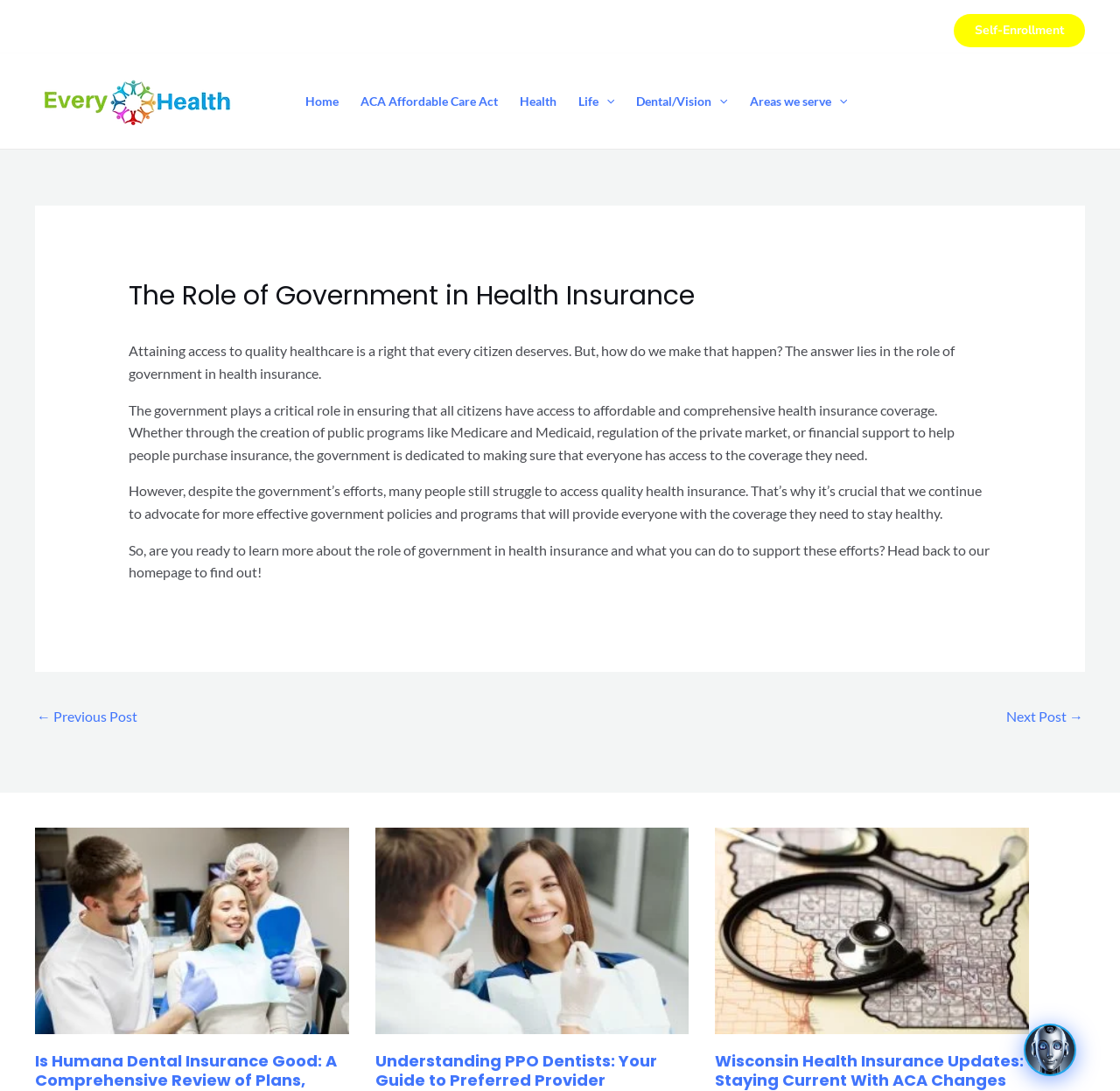Locate the bounding box coordinates of the area you need to click to fulfill this instruction: 'Read the previous post'. The coordinates must be in the form of four float numbers ranging from 0 to 1: [left, top, right, bottom].

[0.033, 0.643, 0.123, 0.673]